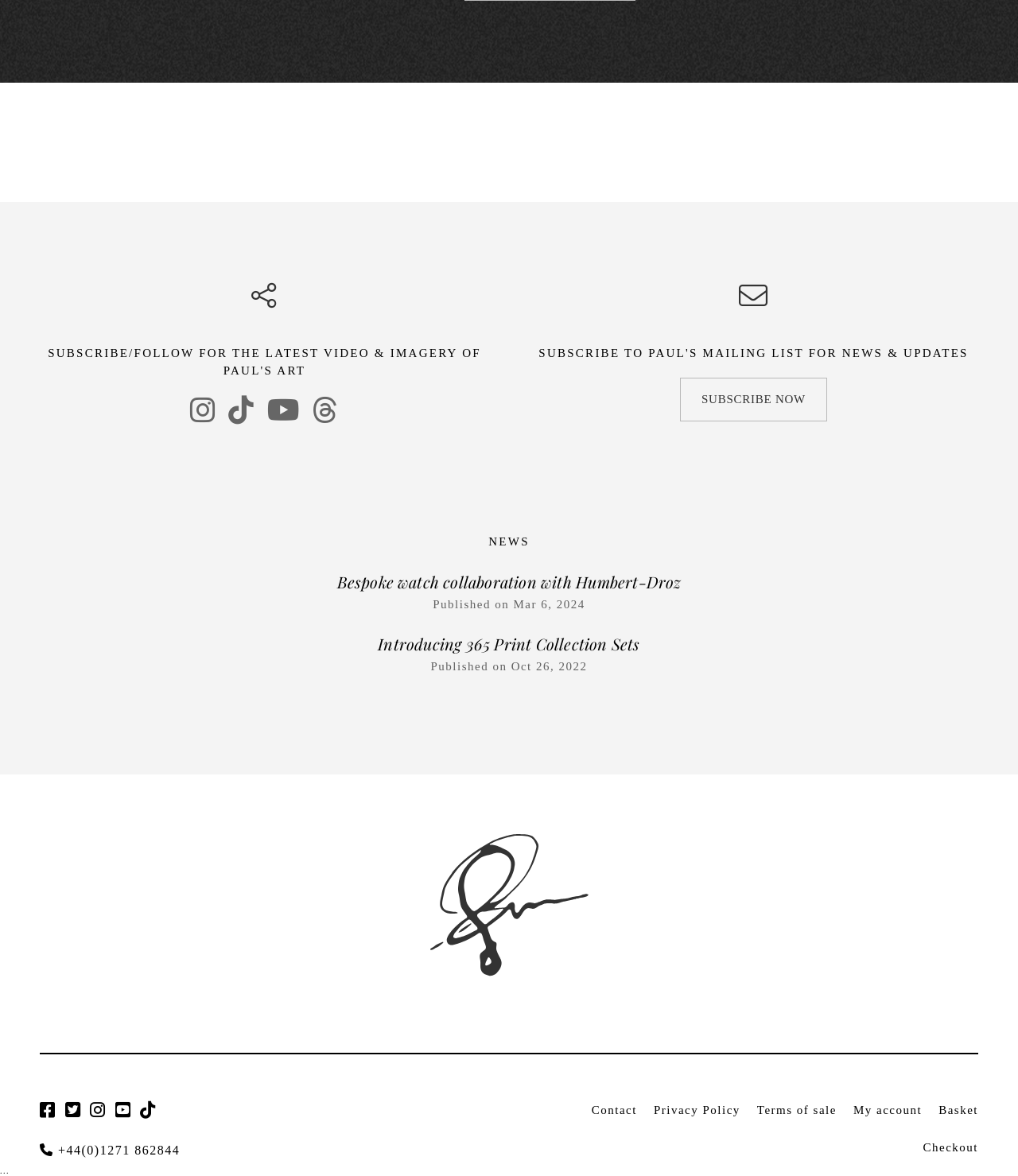Respond to the question below with a single word or phrase:
What is the purpose of the 'Contact' link?

To contact Paul